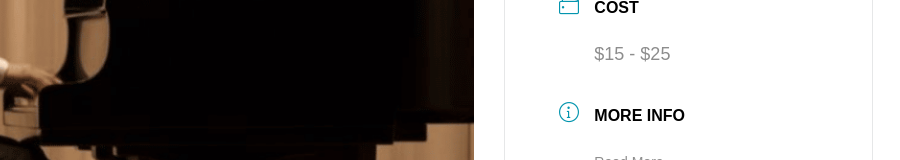Reply to the question below using a single word or brief phrase:
What type of piano is being used?

Grand piano